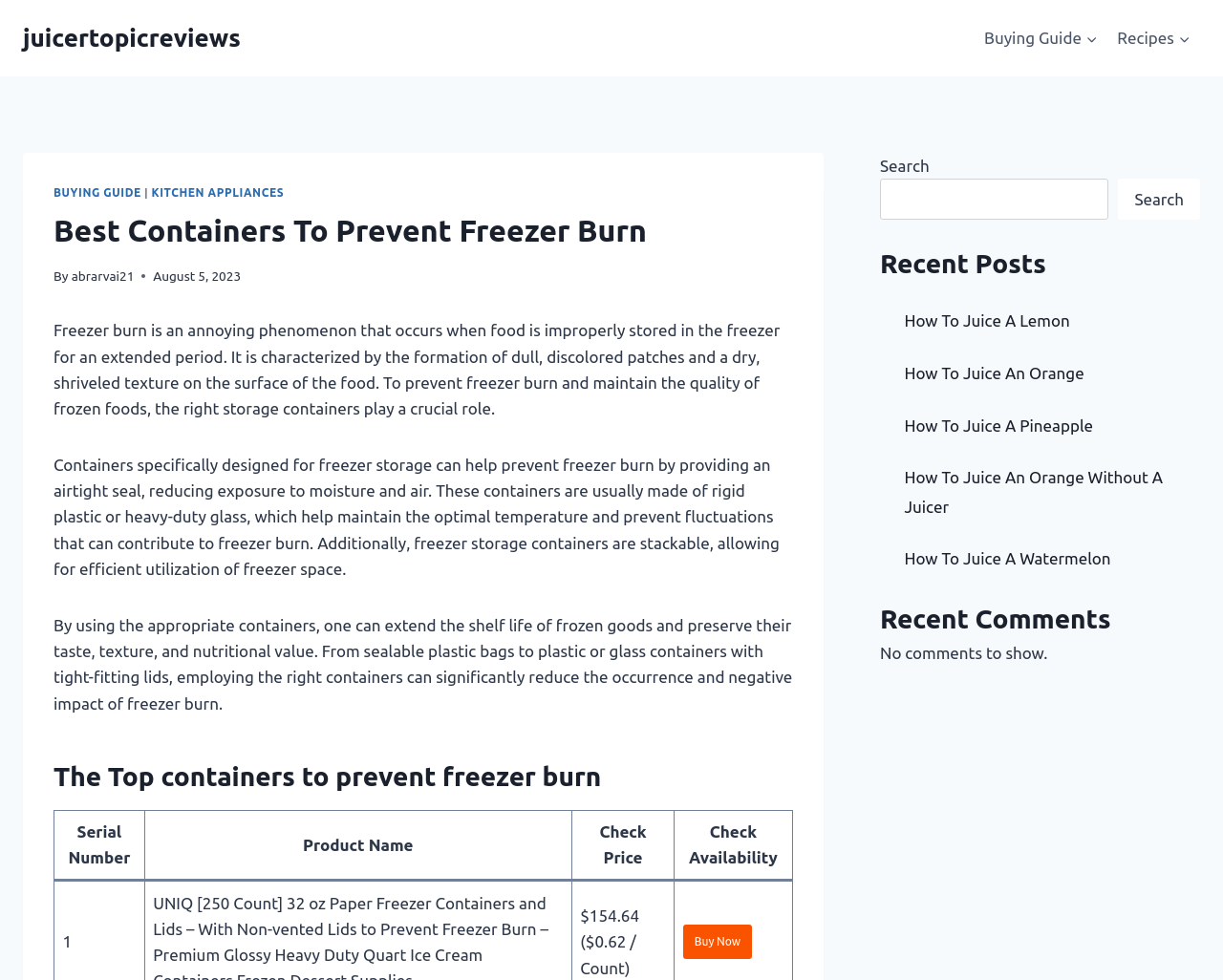What is the benefit of using the right containers for frozen goods?
Look at the image and answer the question using a single word or phrase.

Extend shelf life